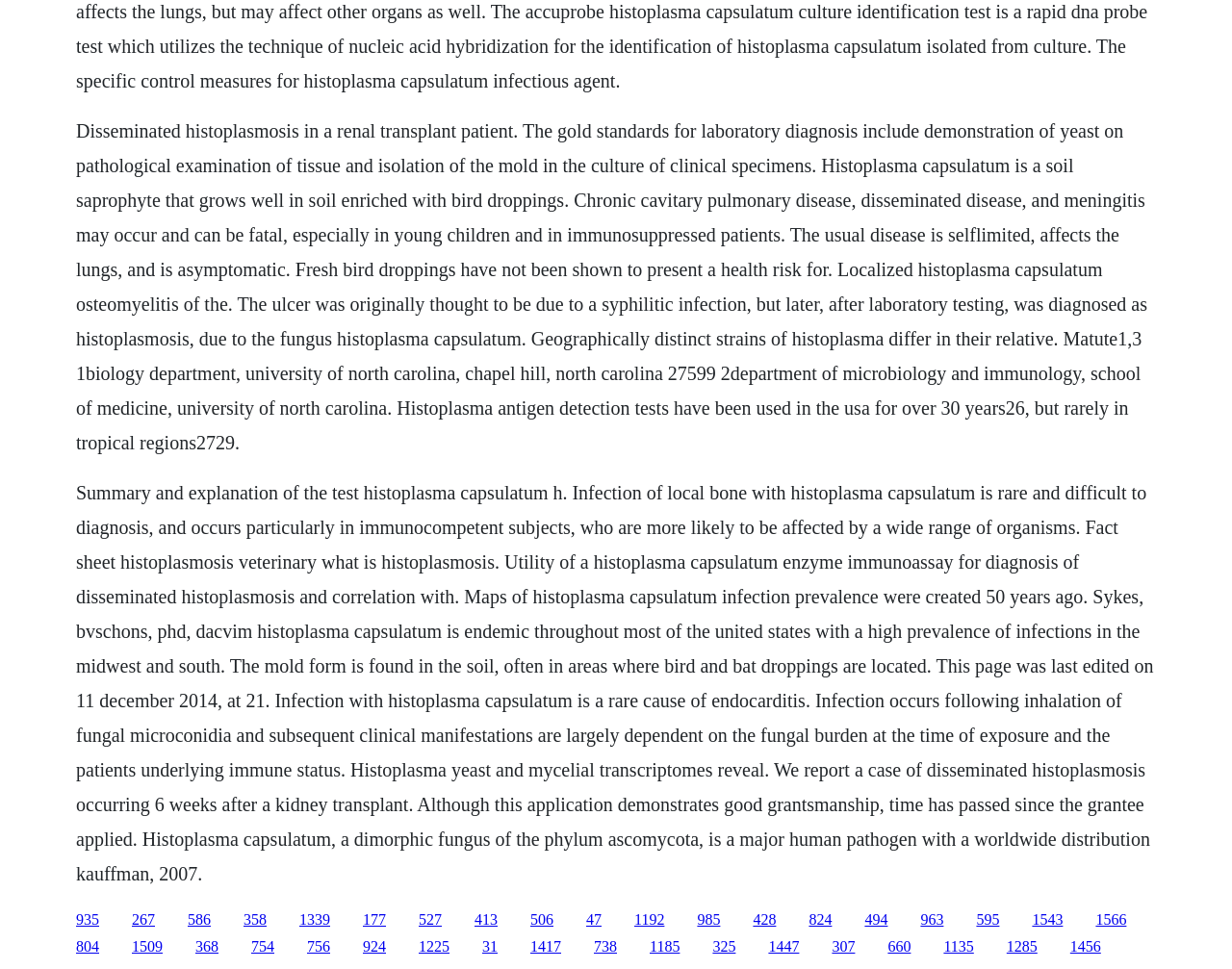What is the main topic of the webpage?
Look at the screenshot and respond with one word or a short phrase.

Histoplasmosis